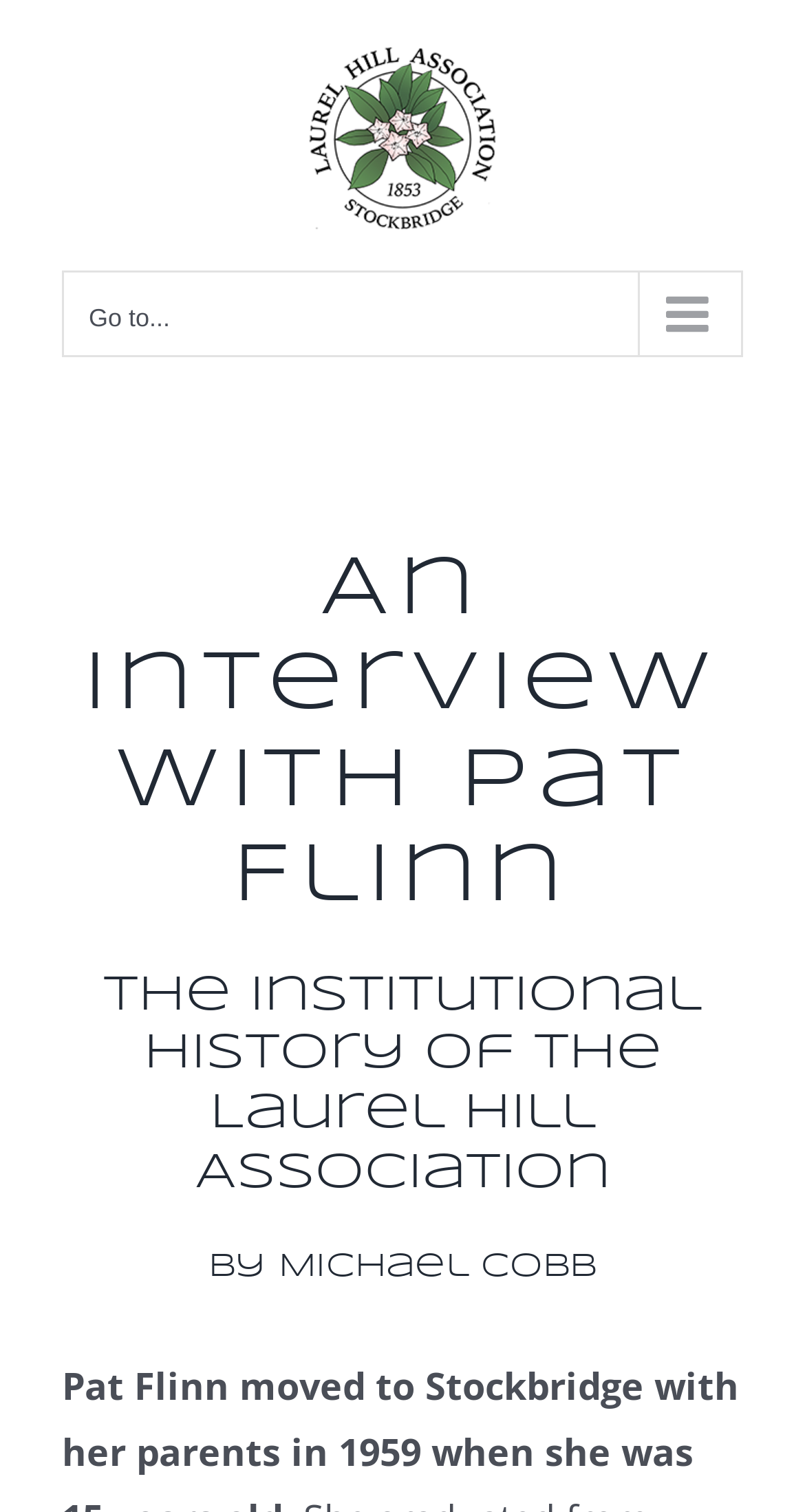Please answer the following query using a single word or phrase: 
What is the name of the person being interviewed?

Pat Flinn